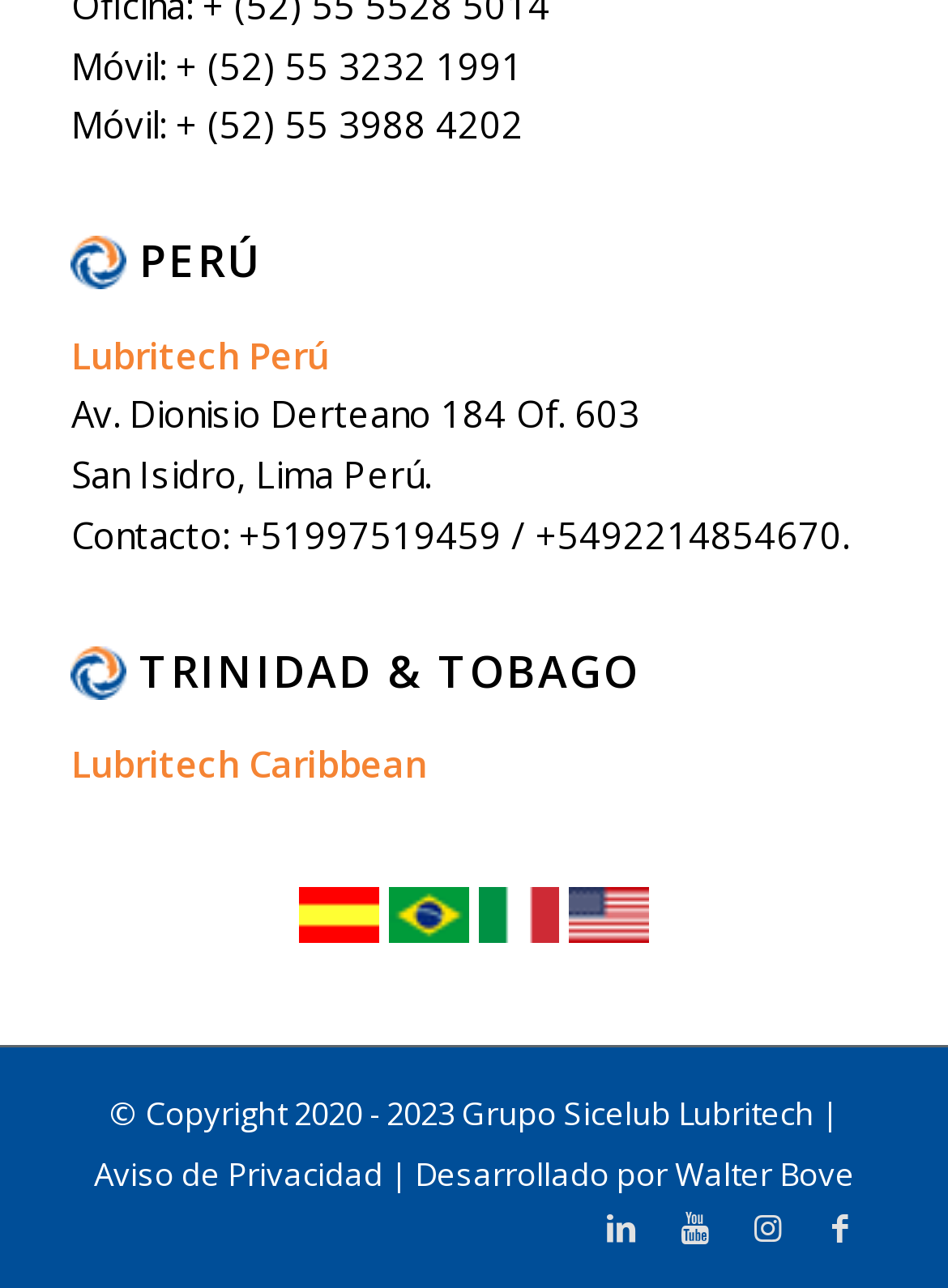Please pinpoint the bounding box coordinates for the region I should click to adhere to this instruction: "Click Link to Facebook".

[0.848, 0.925, 0.925, 0.982]